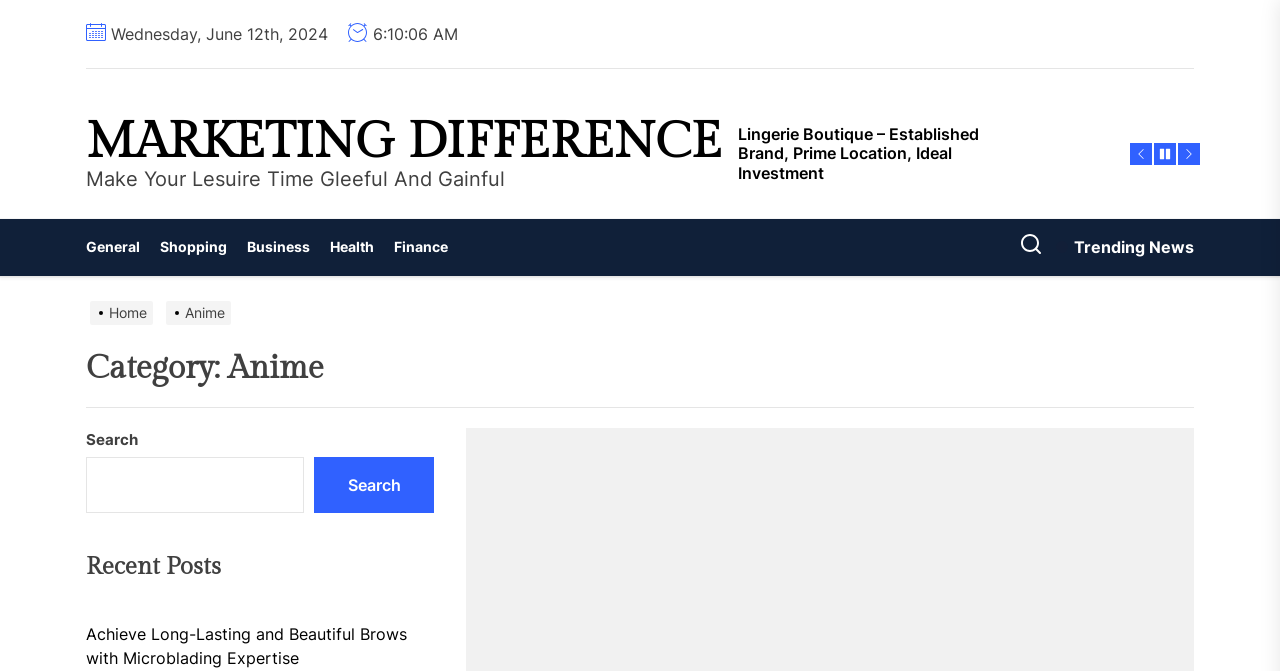Provide a short answer using a single word or phrase for the following question: 
What is the title of the recent post?

Achieve Long-Lasting and Beautiful Brows with Microblading Expertise